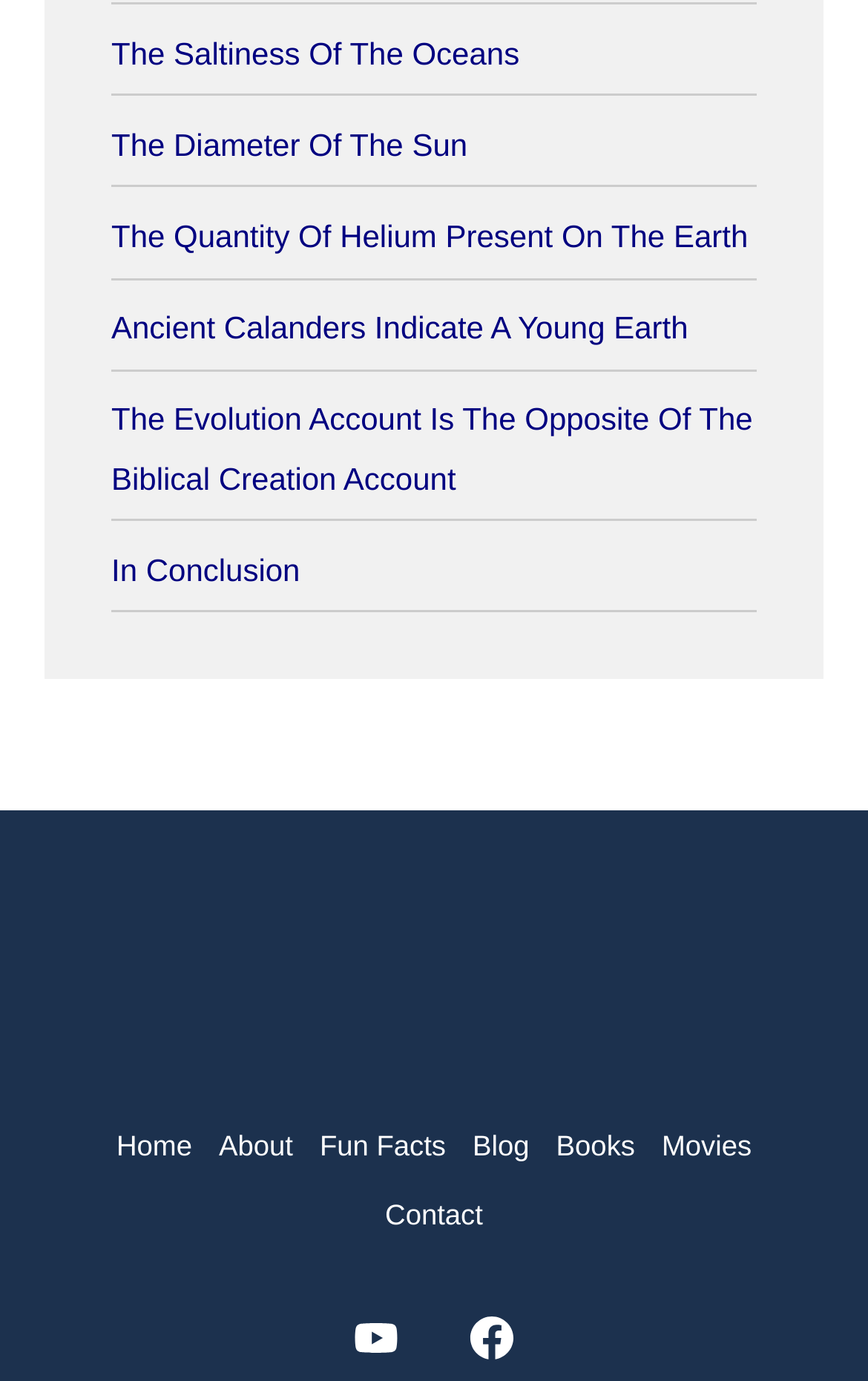Please locate the bounding box coordinates of the element that should be clicked to complete the given instruction: "Contact us".

[0.428, 0.855, 0.572, 0.906]